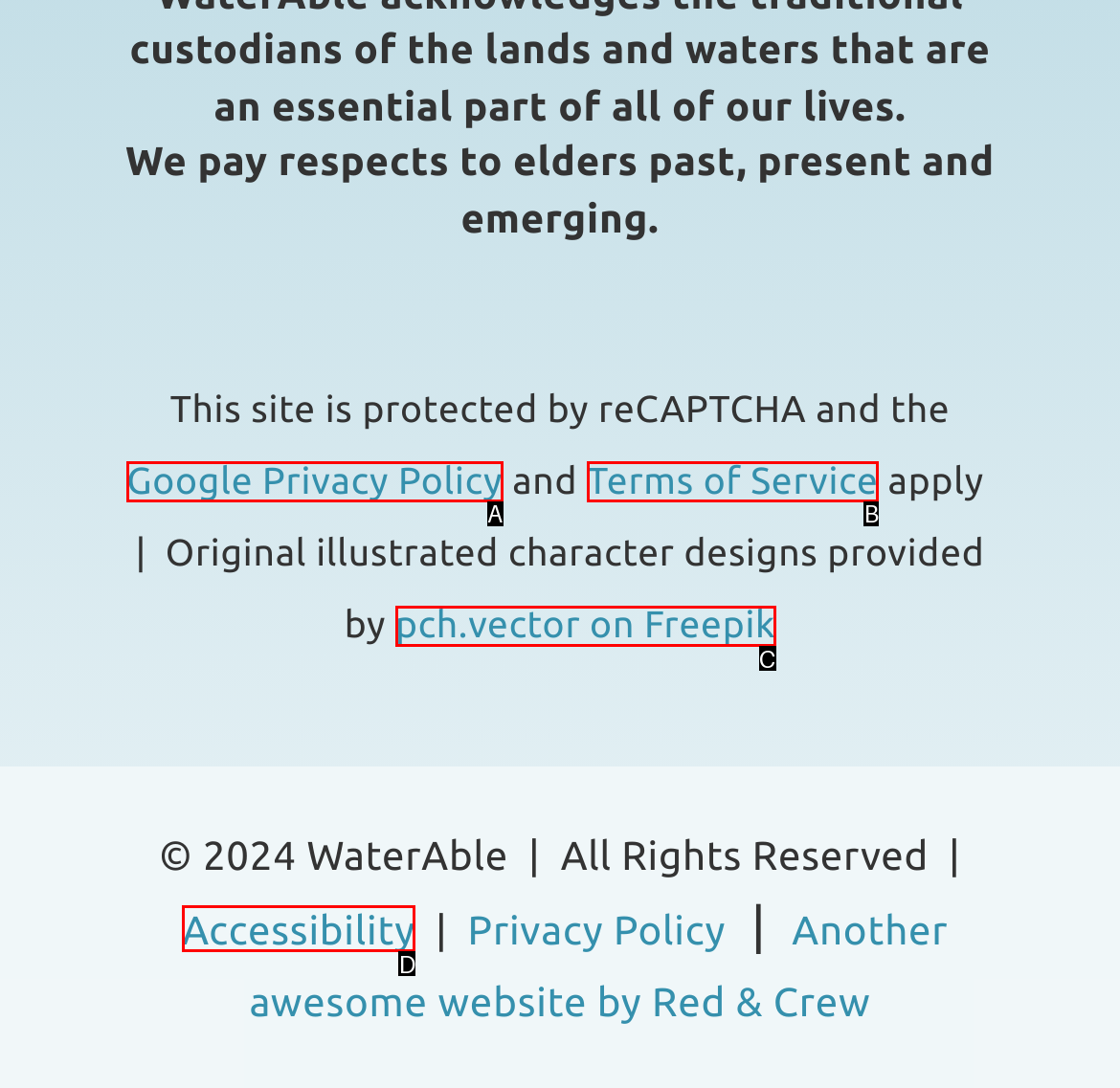Given the description: Accessibility
Identify the letter of the matching UI element from the options.

D